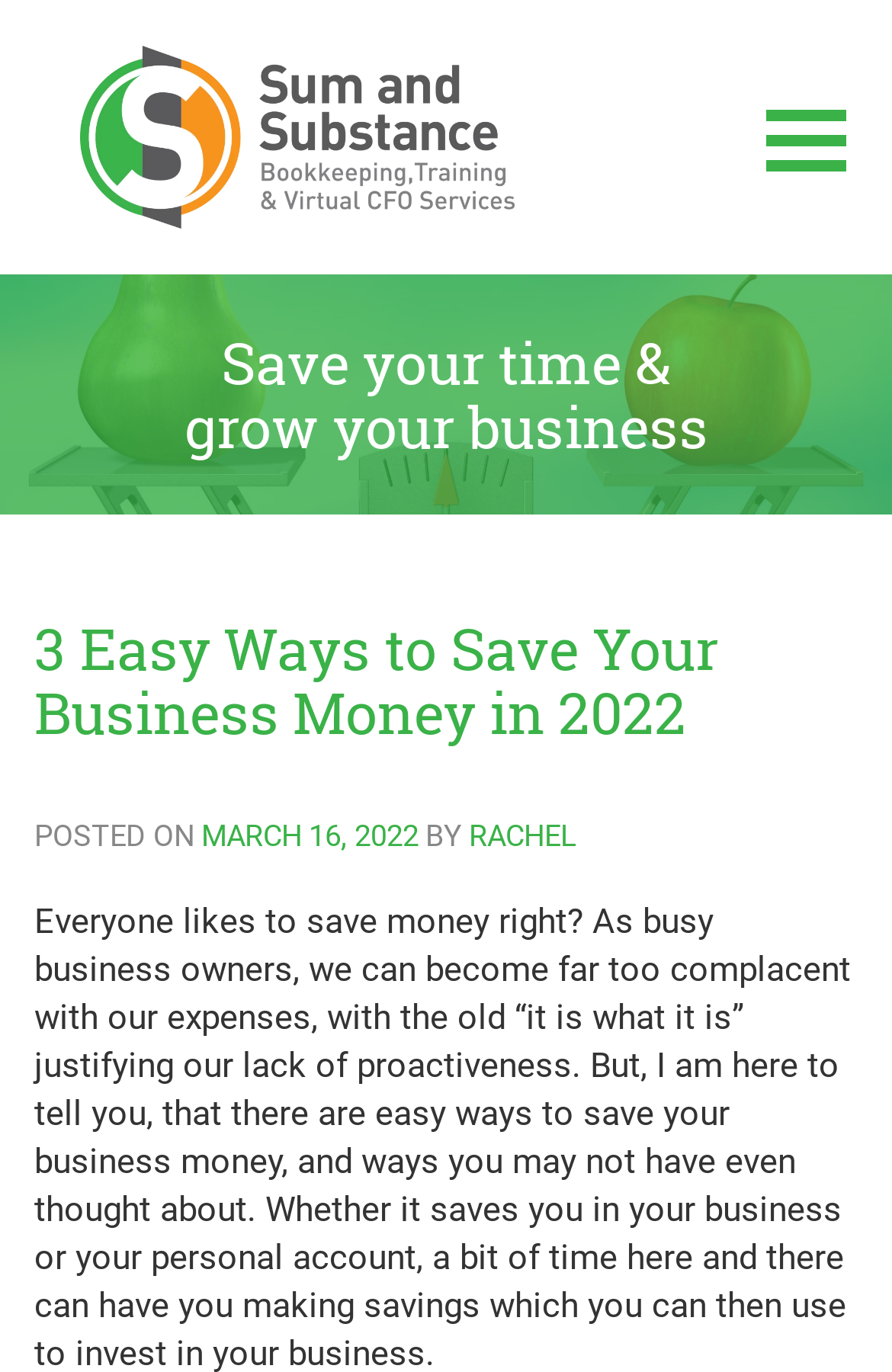Determine which piece of text is the heading of the webpage and provide it.

3 Easy Ways to Save Your Business Money in 2022